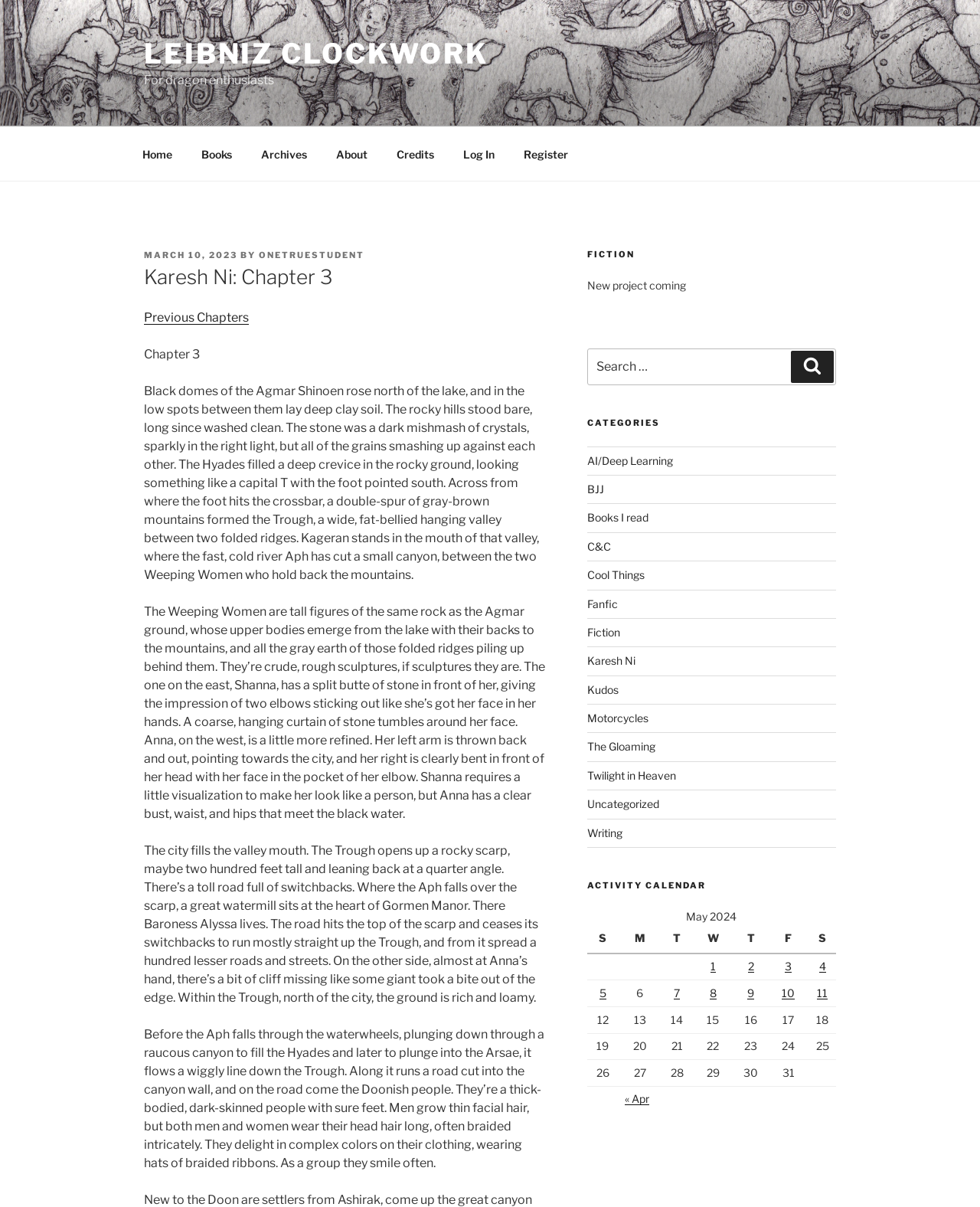Please analyze the image and give a detailed answer to the question:
What is the name of the mountains mentioned in the text?

The text mentions that 'the Hyades filled a deep crevice in the rocky ground', indicating that the name of the mountains is Hyades.